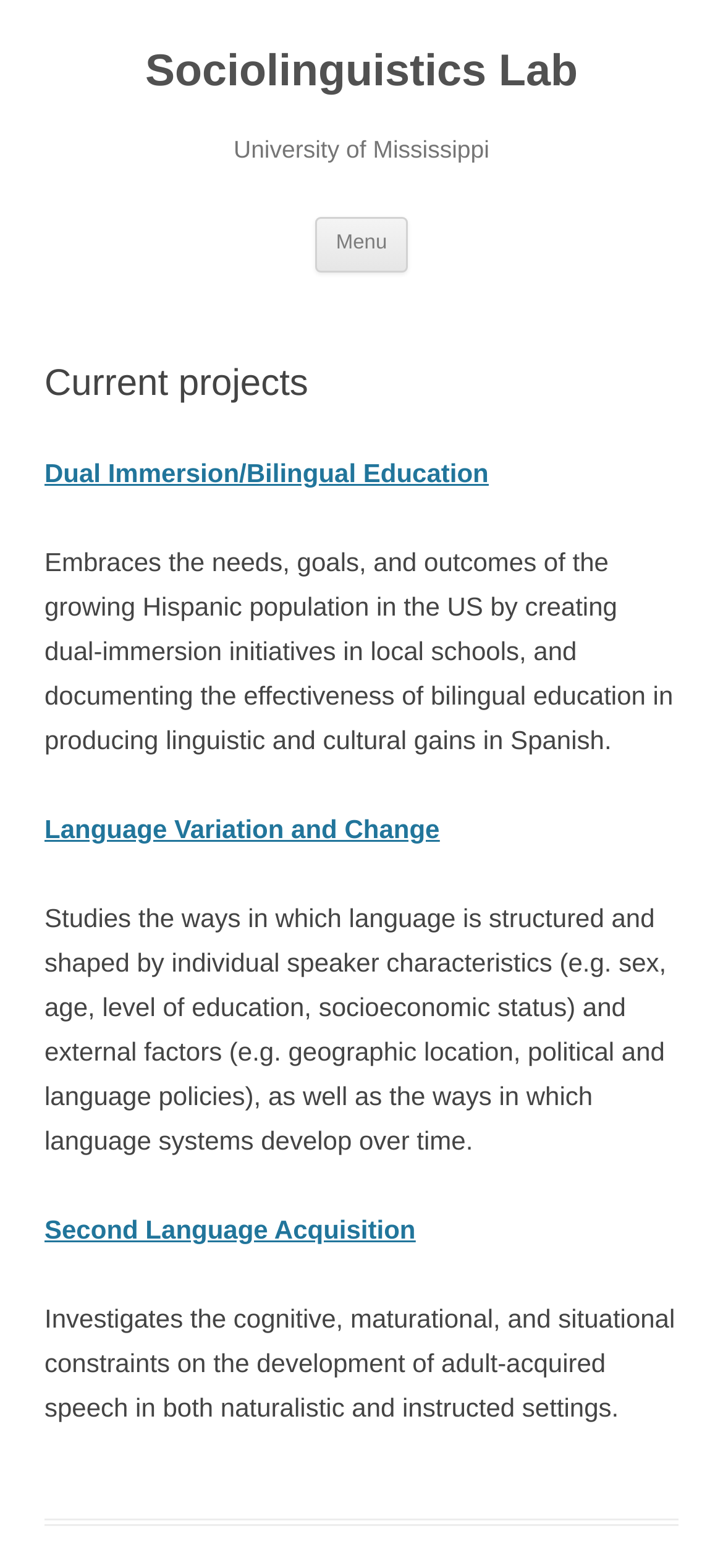Given the element description Second Language Acquisition, specify the bounding box coordinates of the corresponding UI element in the format (top-left x, top-left y, bottom-right x, bottom-right y). All values must be between 0 and 1.

[0.062, 0.774, 0.575, 0.793]